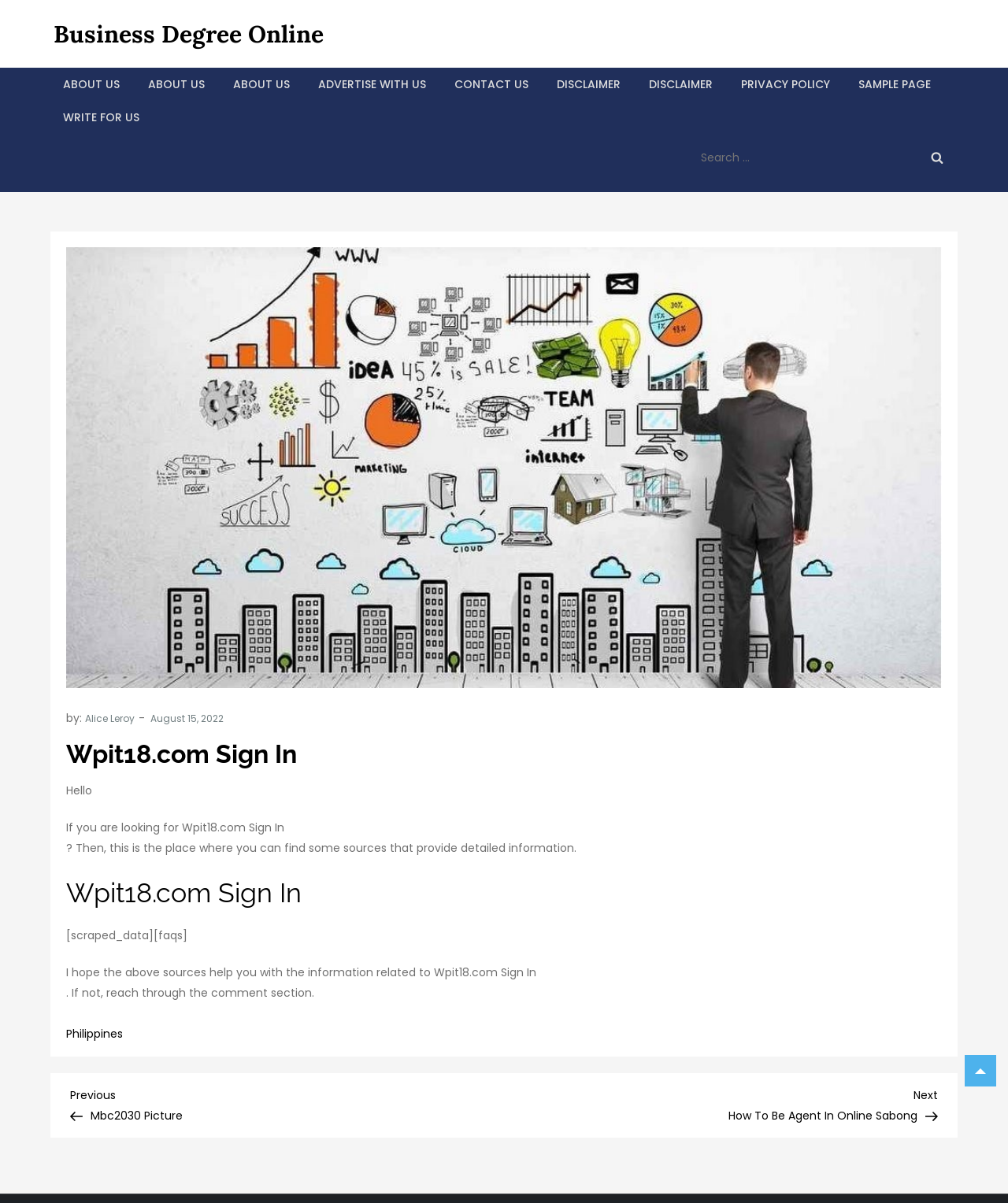Identify the coordinates of the bounding box for the element that must be clicked to accomplish the instruction: "Go to the SAMPLE PAGE".

[0.839, 0.056, 0.936, 0.084]